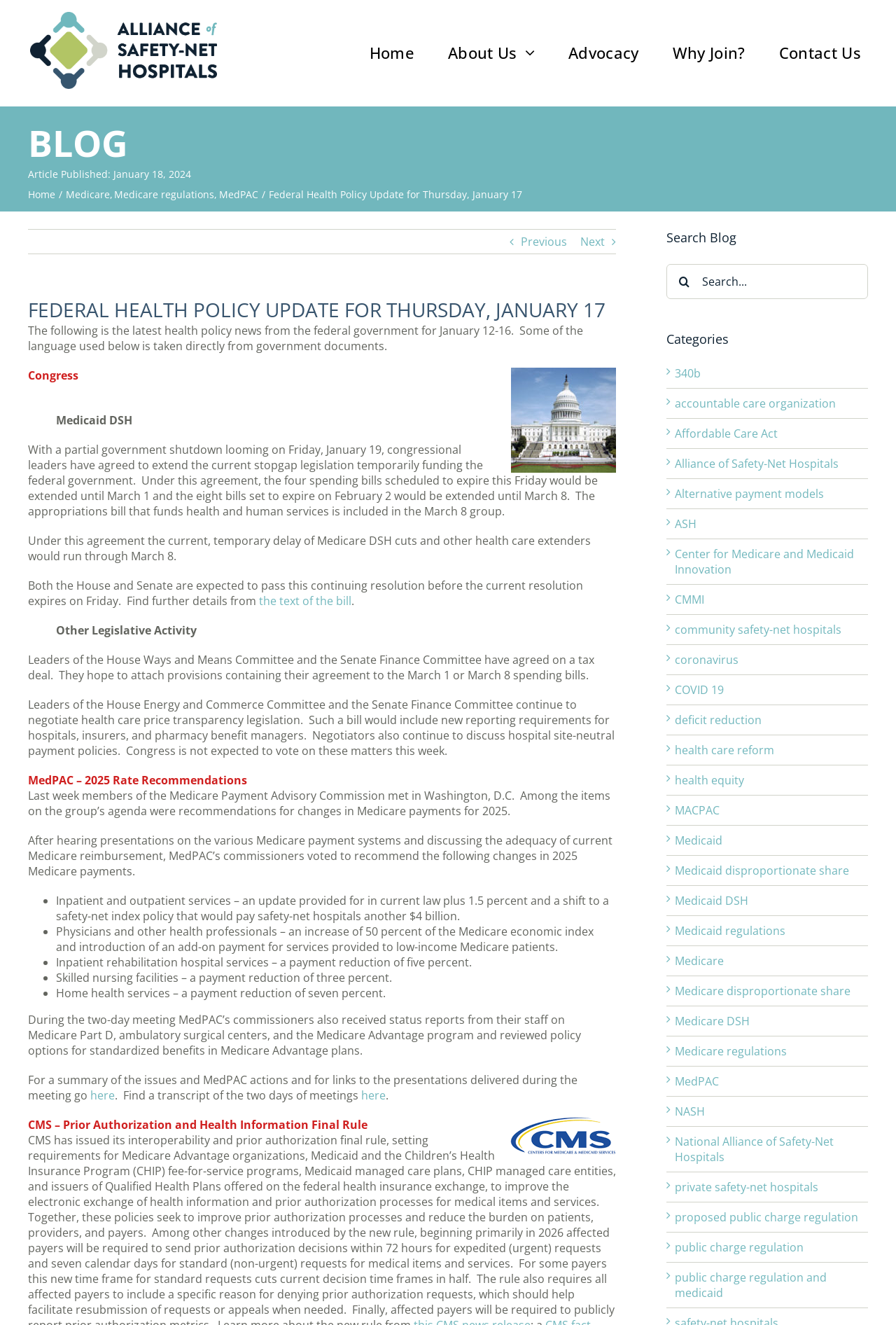Can you specify the bounding box coordinates for the region that should be clicked to fulfill this instruction: "Read more about the 'Federal Health Policy Update for Thursday, January 17'".

[0.3, 0.142, 0.583, 0.152]